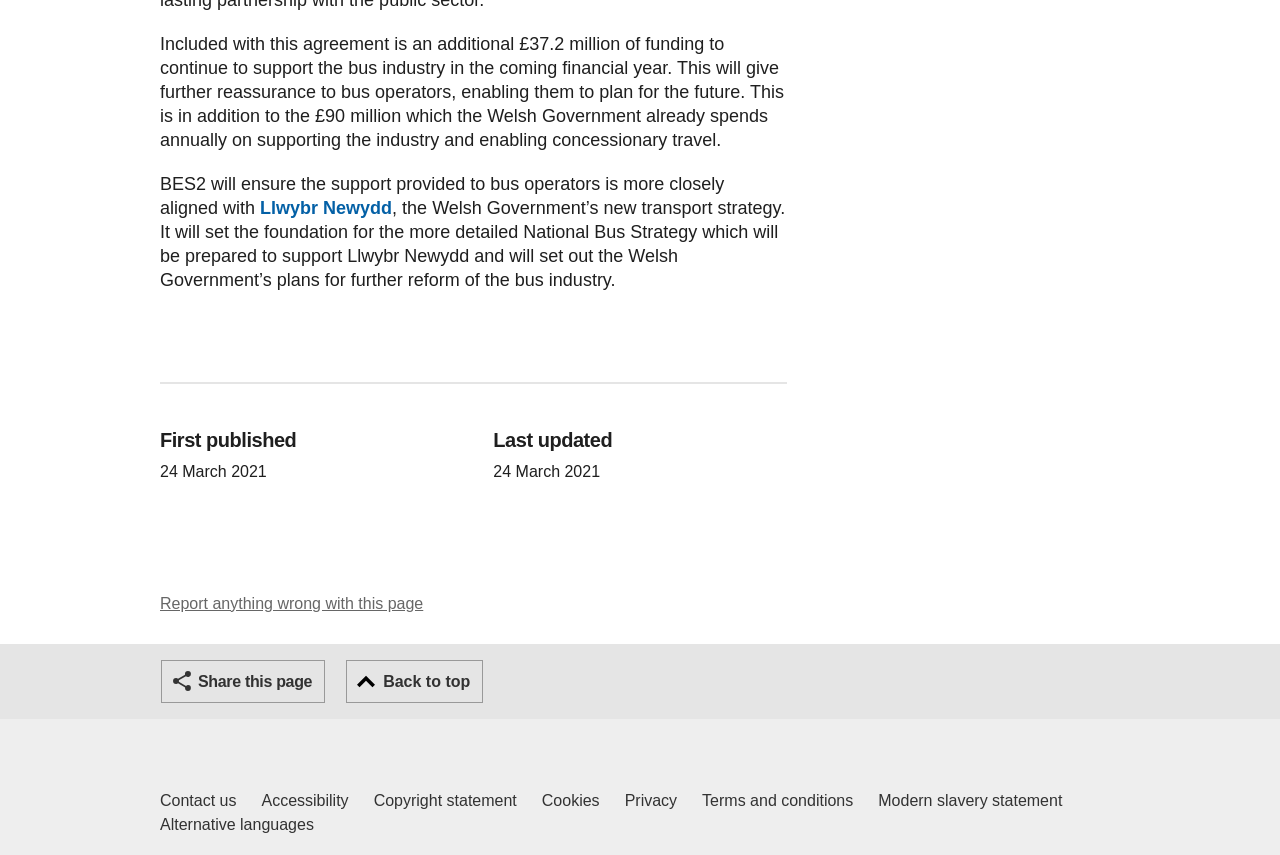When was this page first published?
Answer the question with a single word or phrase derived from the image.

24 March 2021